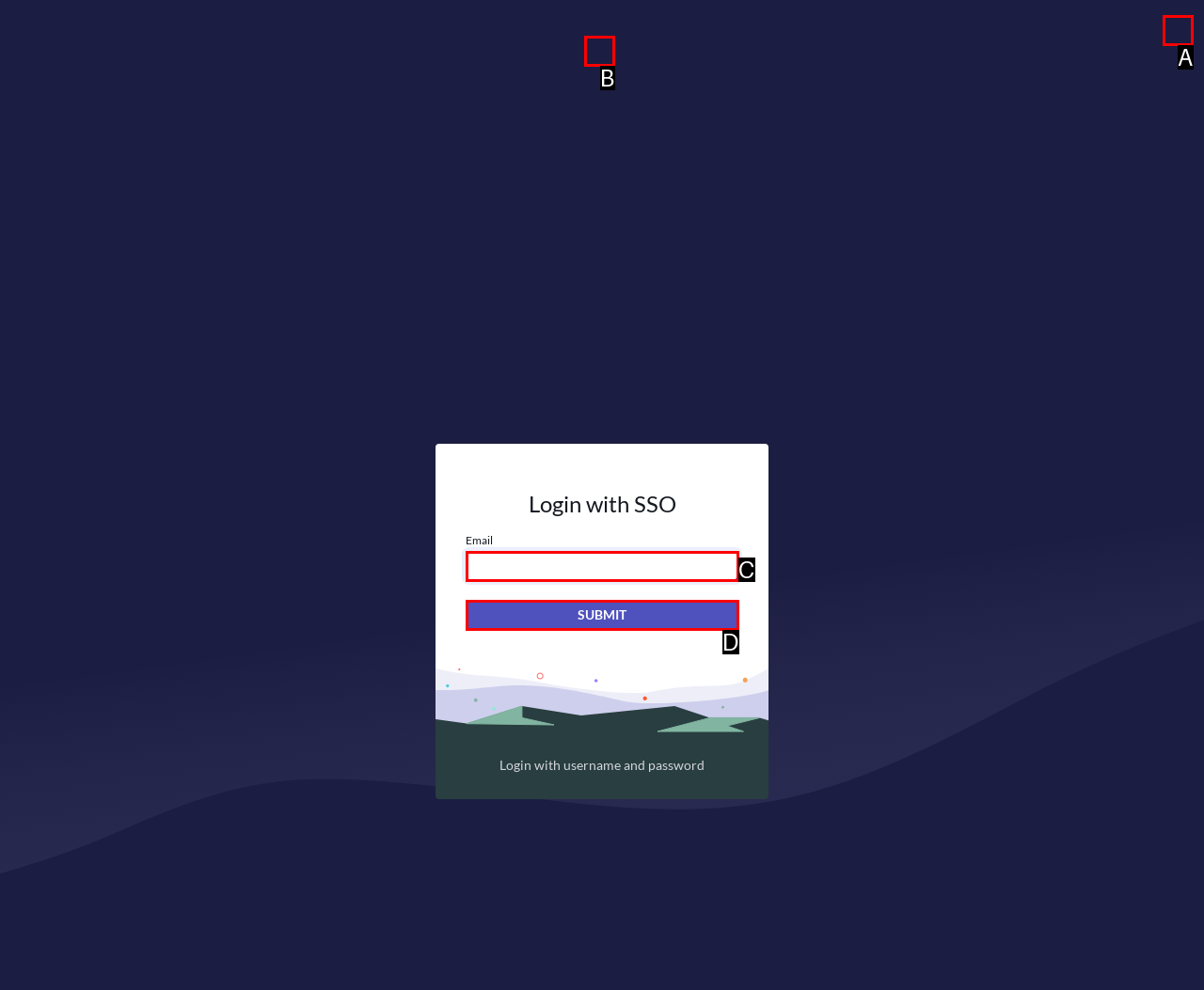Determine which option matches the description: SUBMIT. Answer using the letter of the option.

D